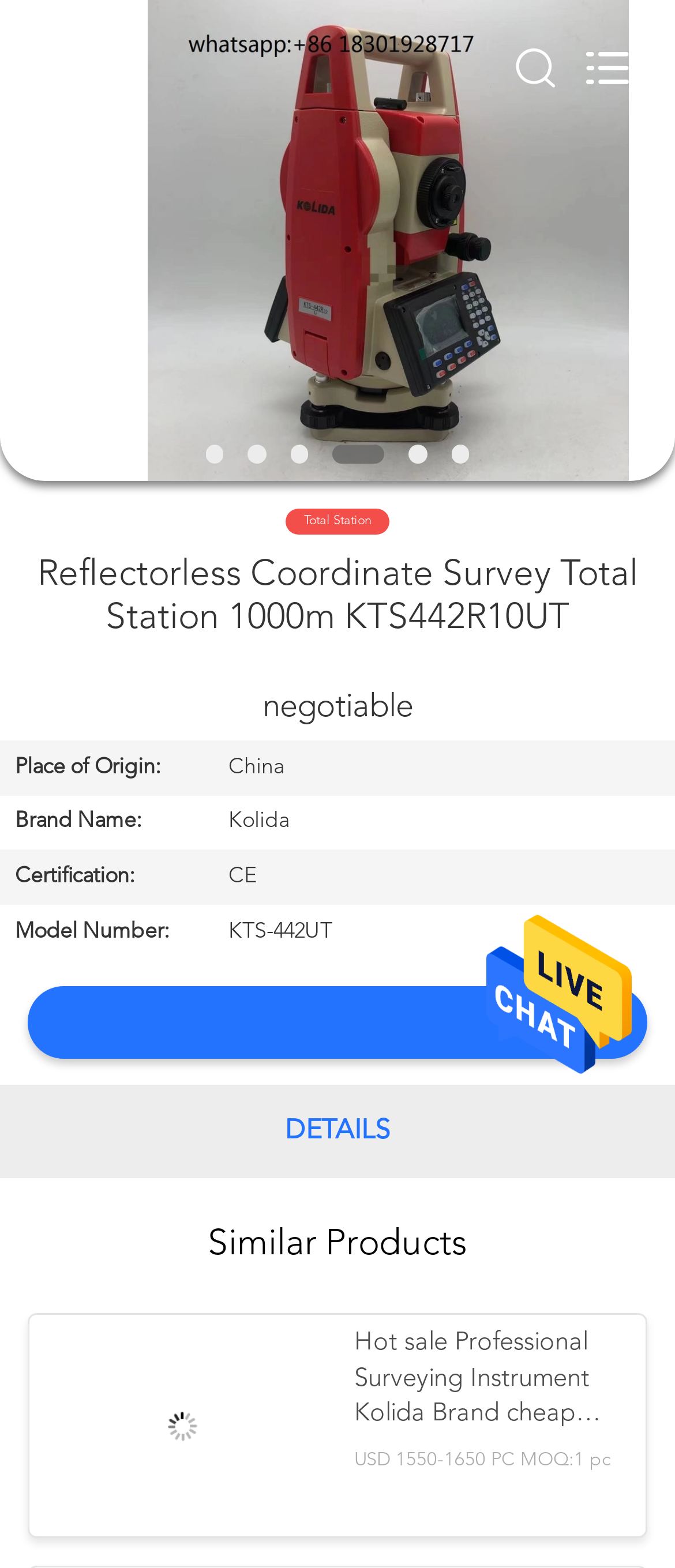Reply to the question with a single word or phrase:
How many rows are in the product details table?

4